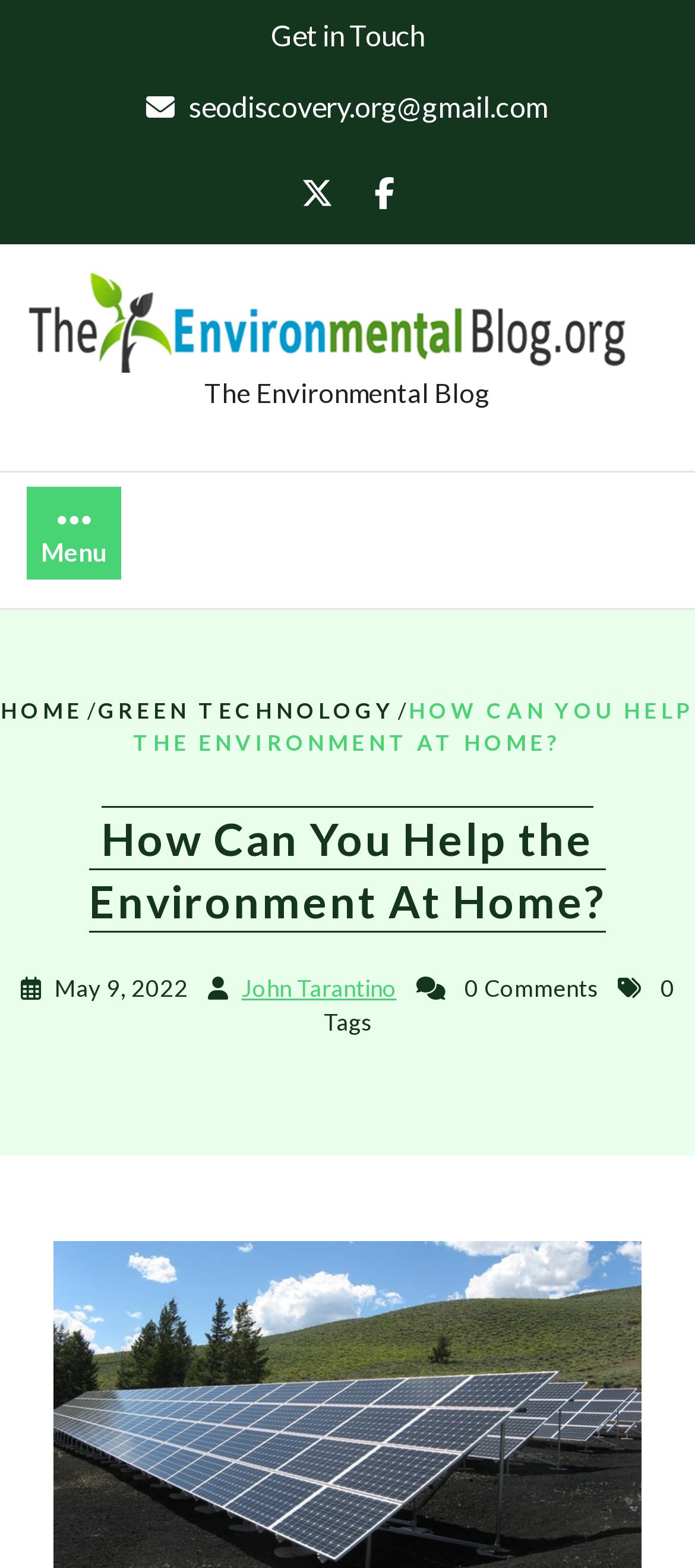Identify the bounding box coordinates for the UI element described by the following text: "Menu". Provide the coordinates as four float numbers between 0 and 1, in the format [left, top, right, bottom].

[0.038, 0.311, 0.174, 0.37]